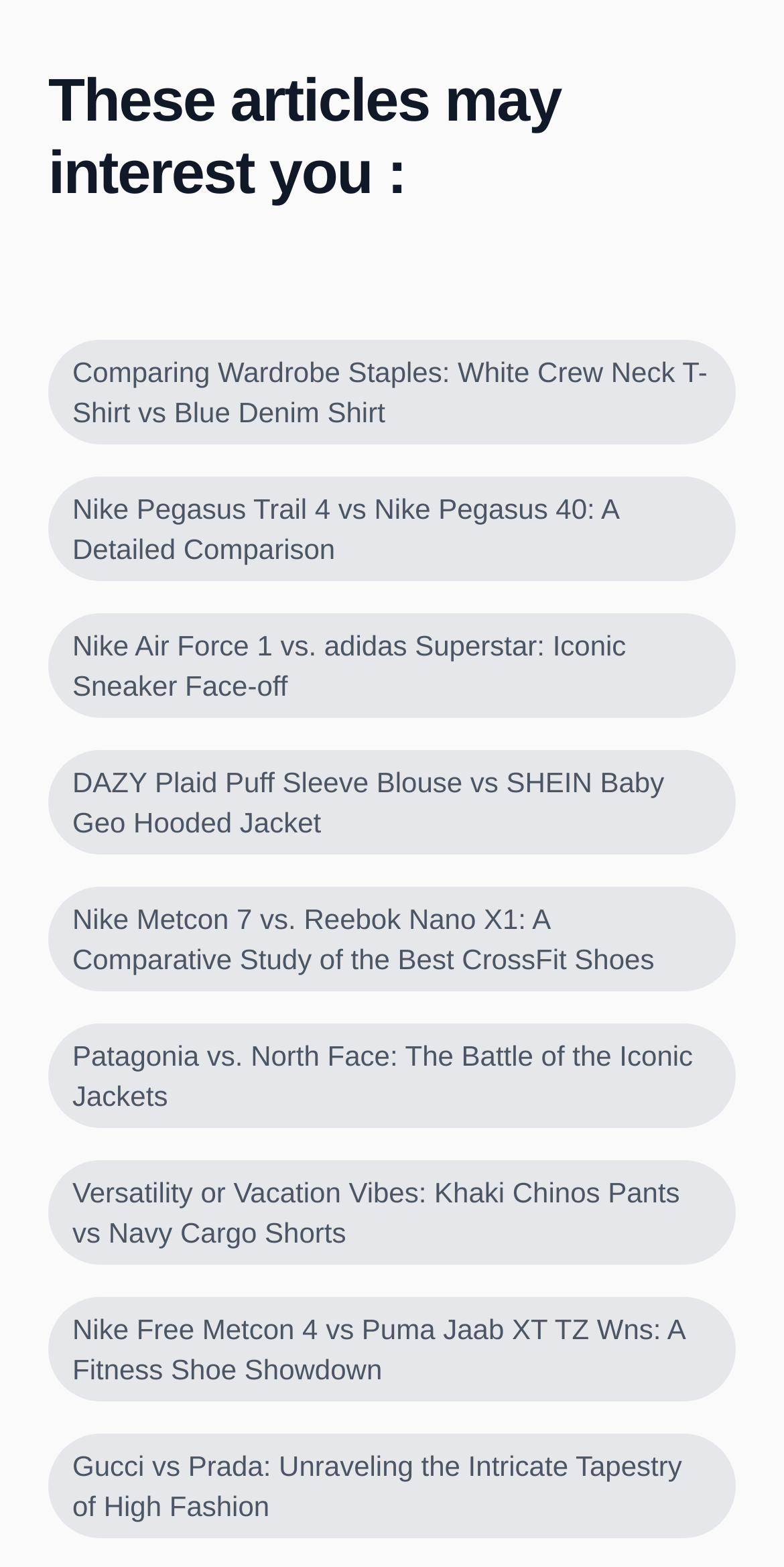Can you find the bounding box coordinates for the element to click on to achieve the instruction: "Click on the link to buy tickets"?

None